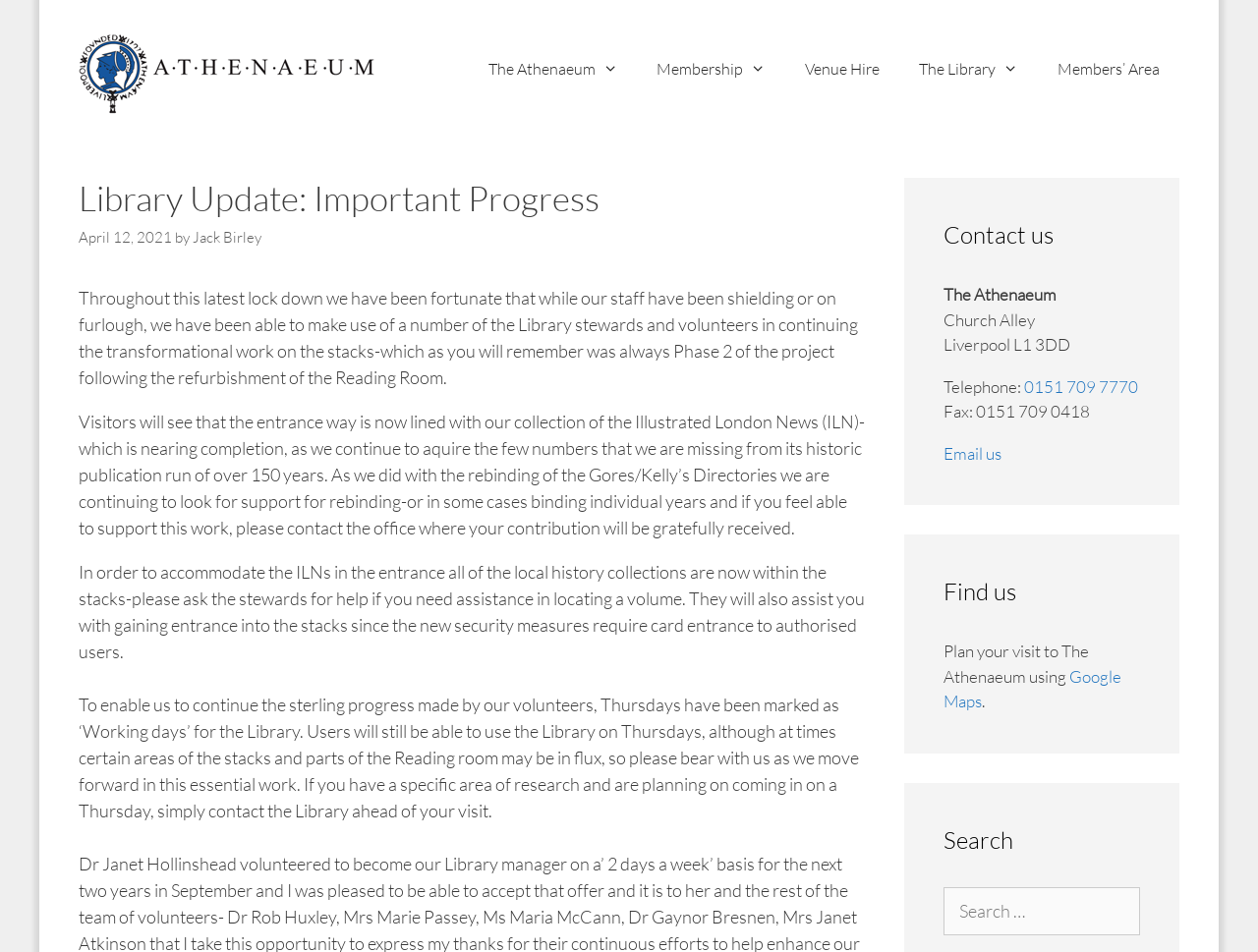What is the name of the library?
Provide a concise answer using a single word or phrase based on the image.

The Athenaeum Liverpool